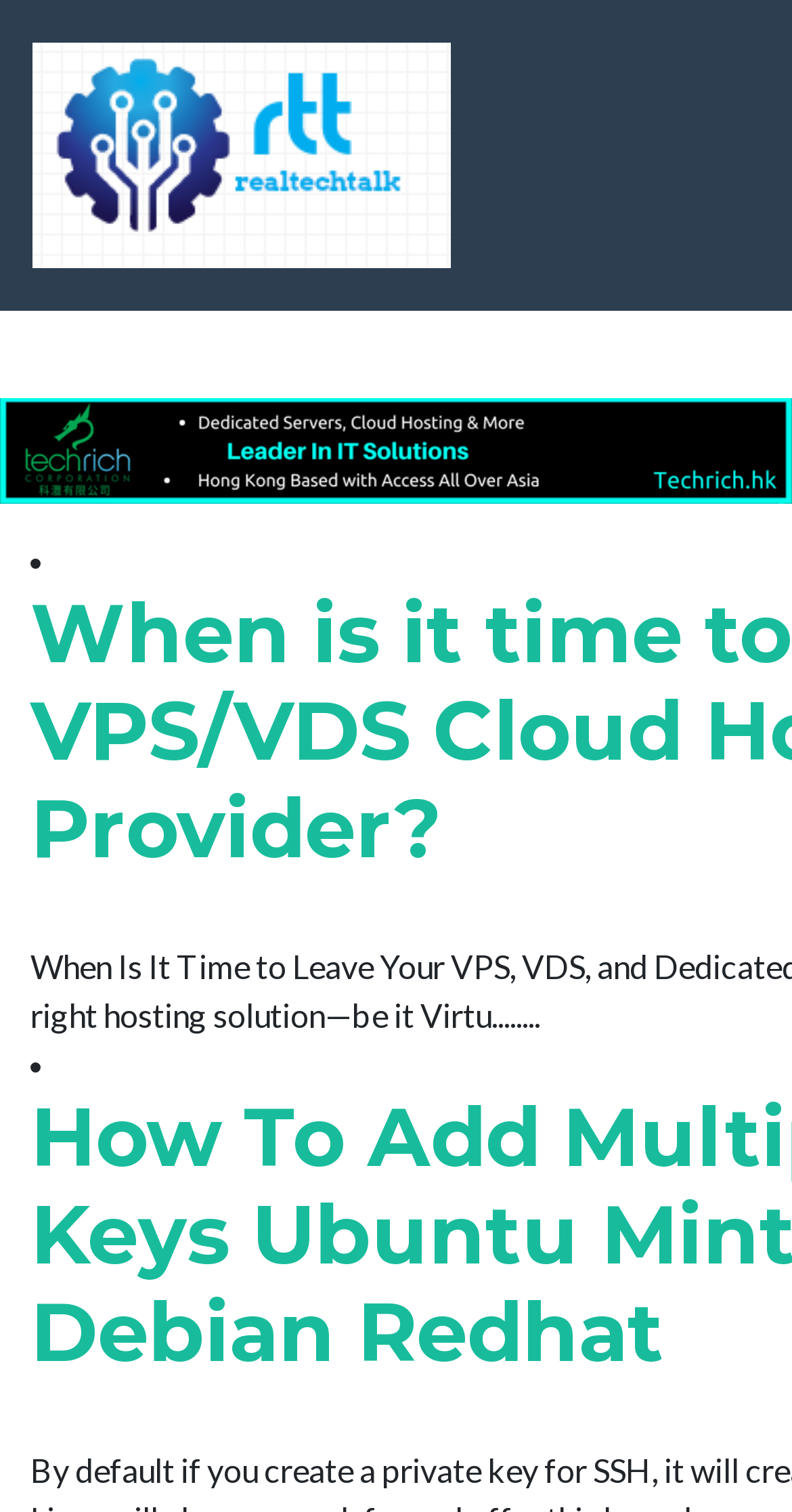Provide a brief response to the question using a single word or phrase: 
Are there any headings on the page?

Yes